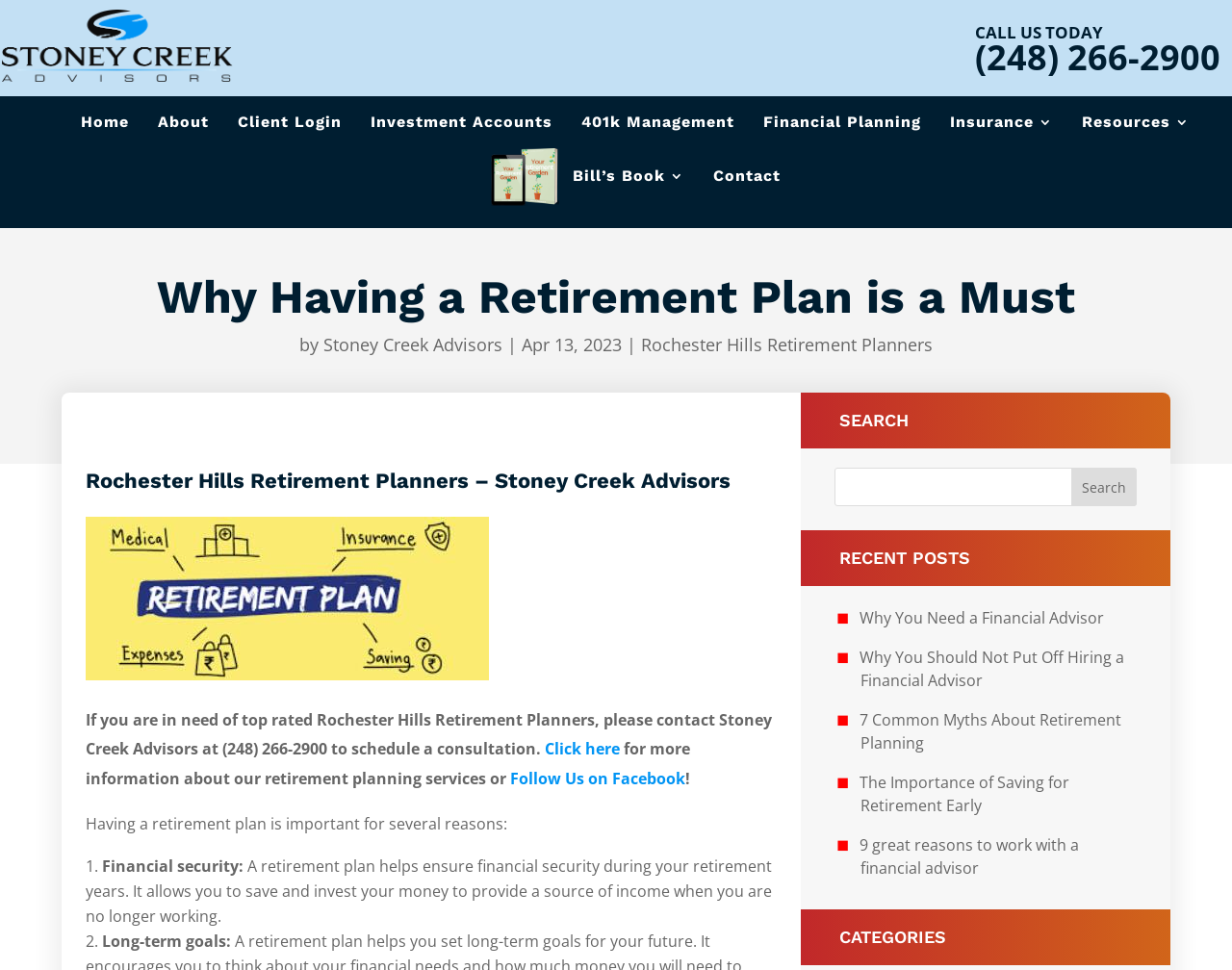Determine the bounding box coordinates for the area that should be clicked to carry out the following instruction: "Contact Stoney Creek Advisors".

[0.262, 0.343, 0.408, 0.367]